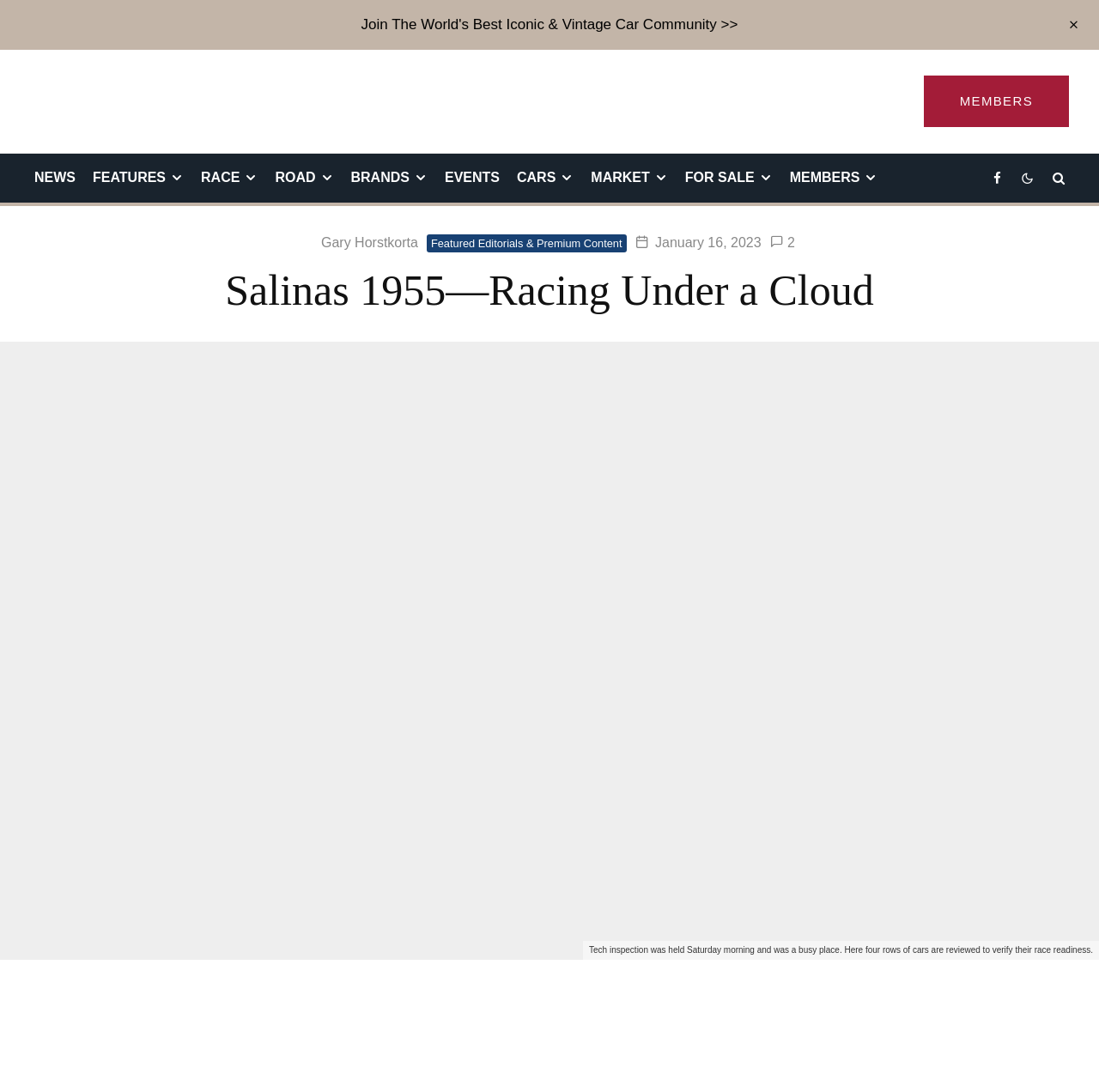What is the text of the webpage's headline?

Salinas 1955—Racing Under a Cloud